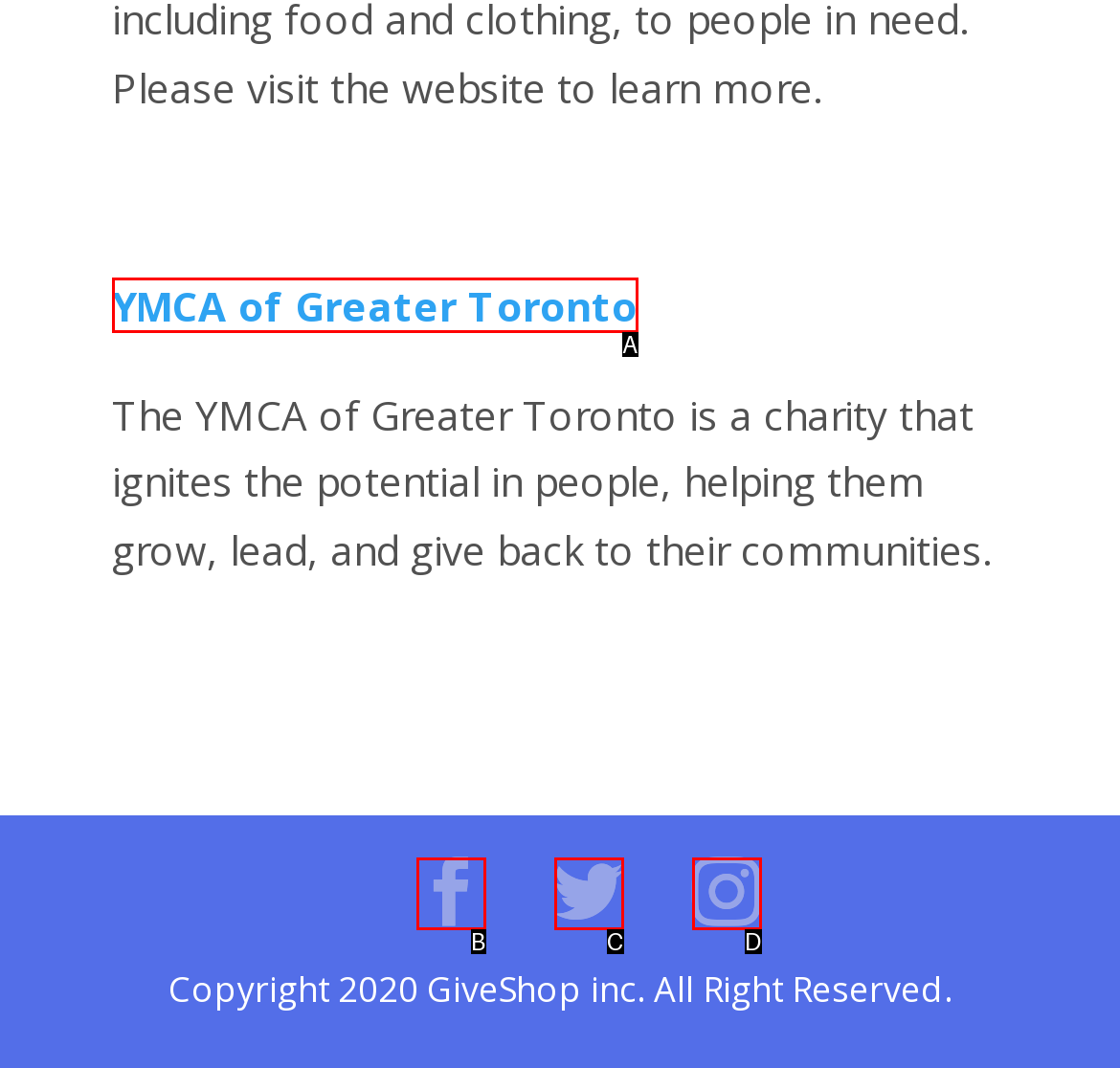Which HTML element among the options matches this description: YMCA of Greater Toronto? Answer with the letter representing your choice.

A